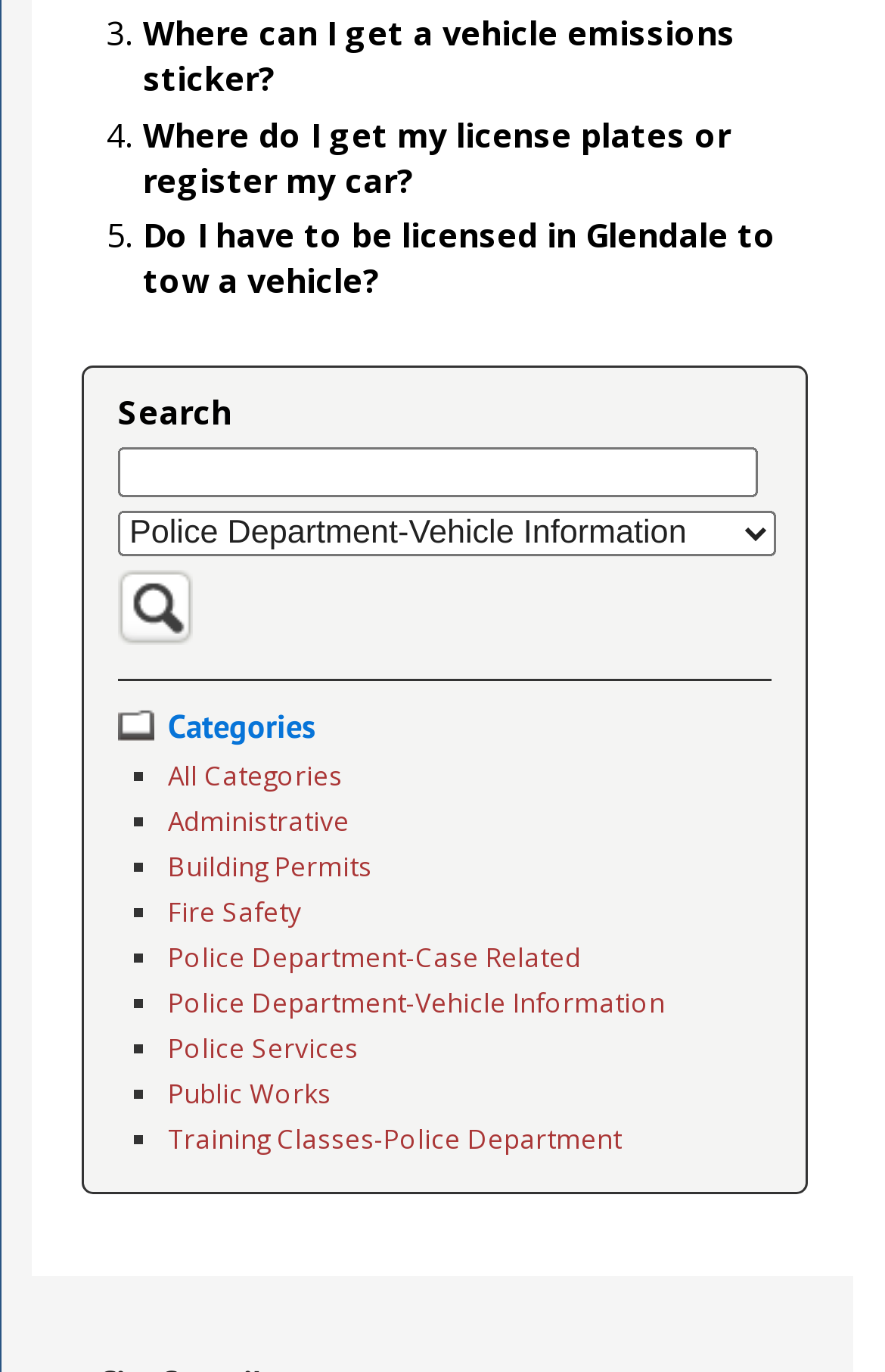What is the purpose of the search bar?
Answer the question with as much detail as possible.

The search bar is a text input field with a placeholder 'Search terms' and a search button next to it. This suggests that the user can enter keywords or phrases to search for specific information on the webpage.